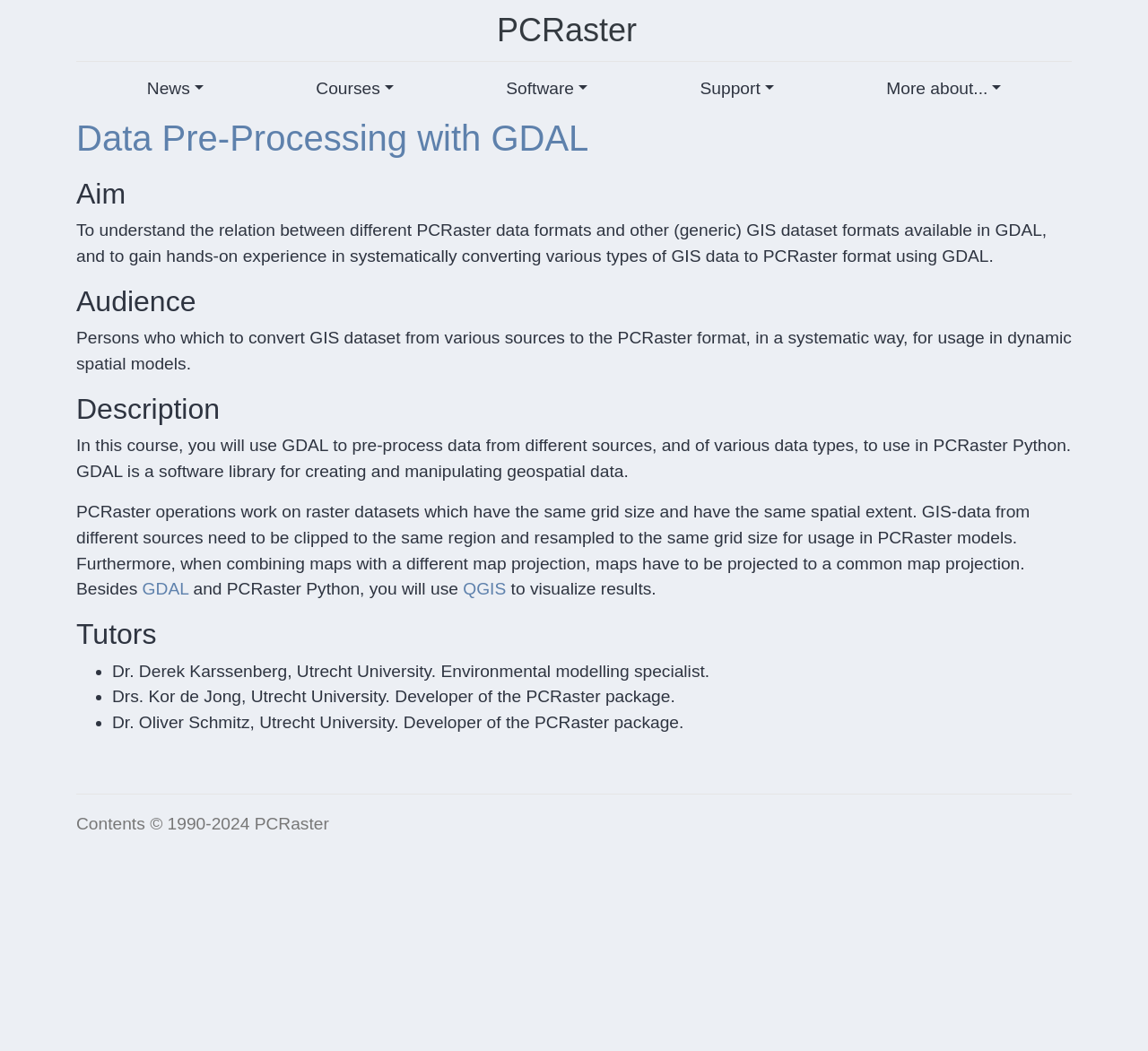Please specify the bounding box coordinates in the format (top-left x, top-left y, bottom-right x, bottom-right y), with values ranging from 0 to 1. Identify the bounding box for the UI component described as follows: Data Pre-Processing with GDAL

[0.066, 0.112, 0.513, 0.15]